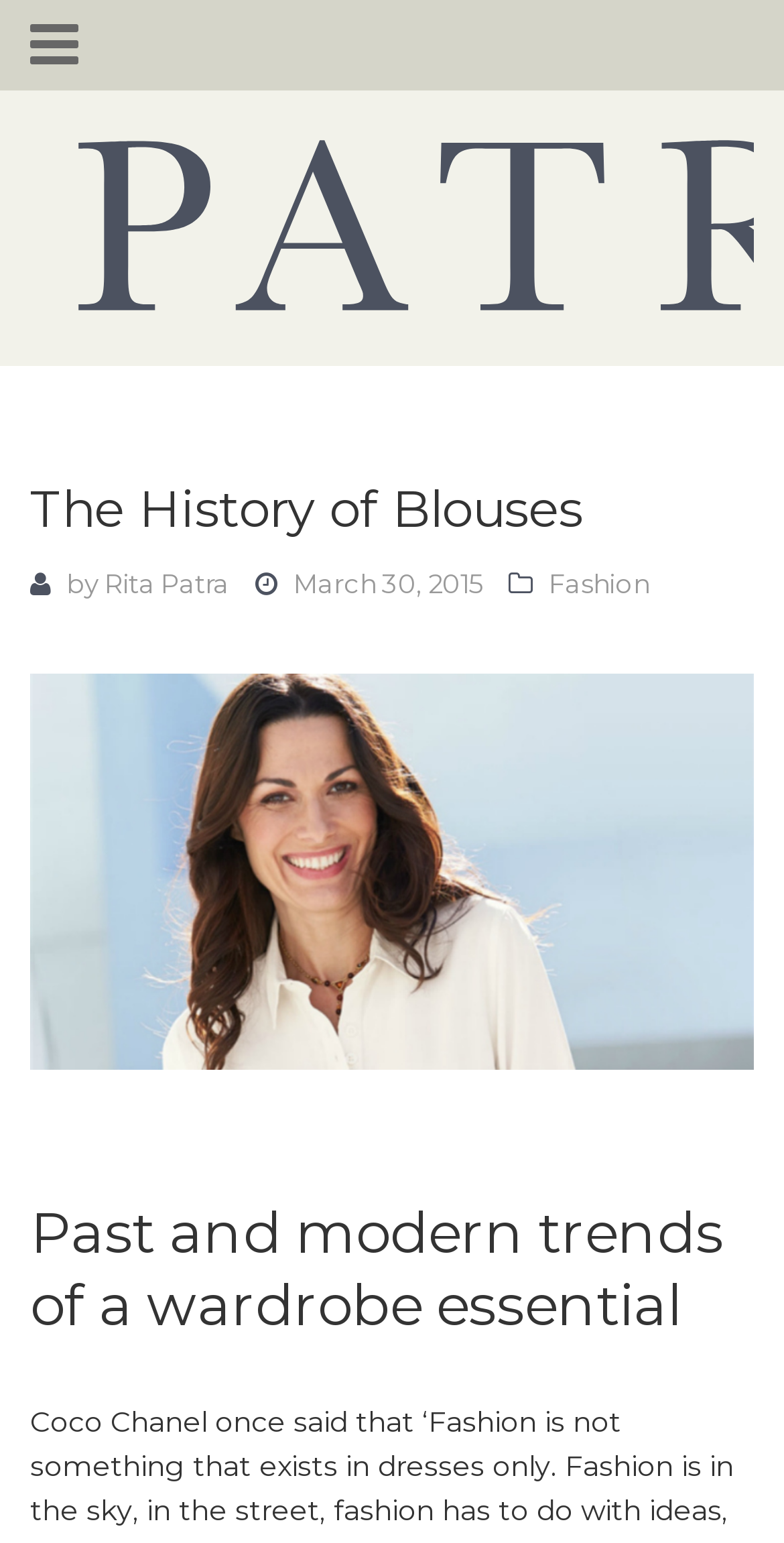Use a single word or phrase to answer the question:
When was the article 'The History of Blouses' published?

March 30, 2015